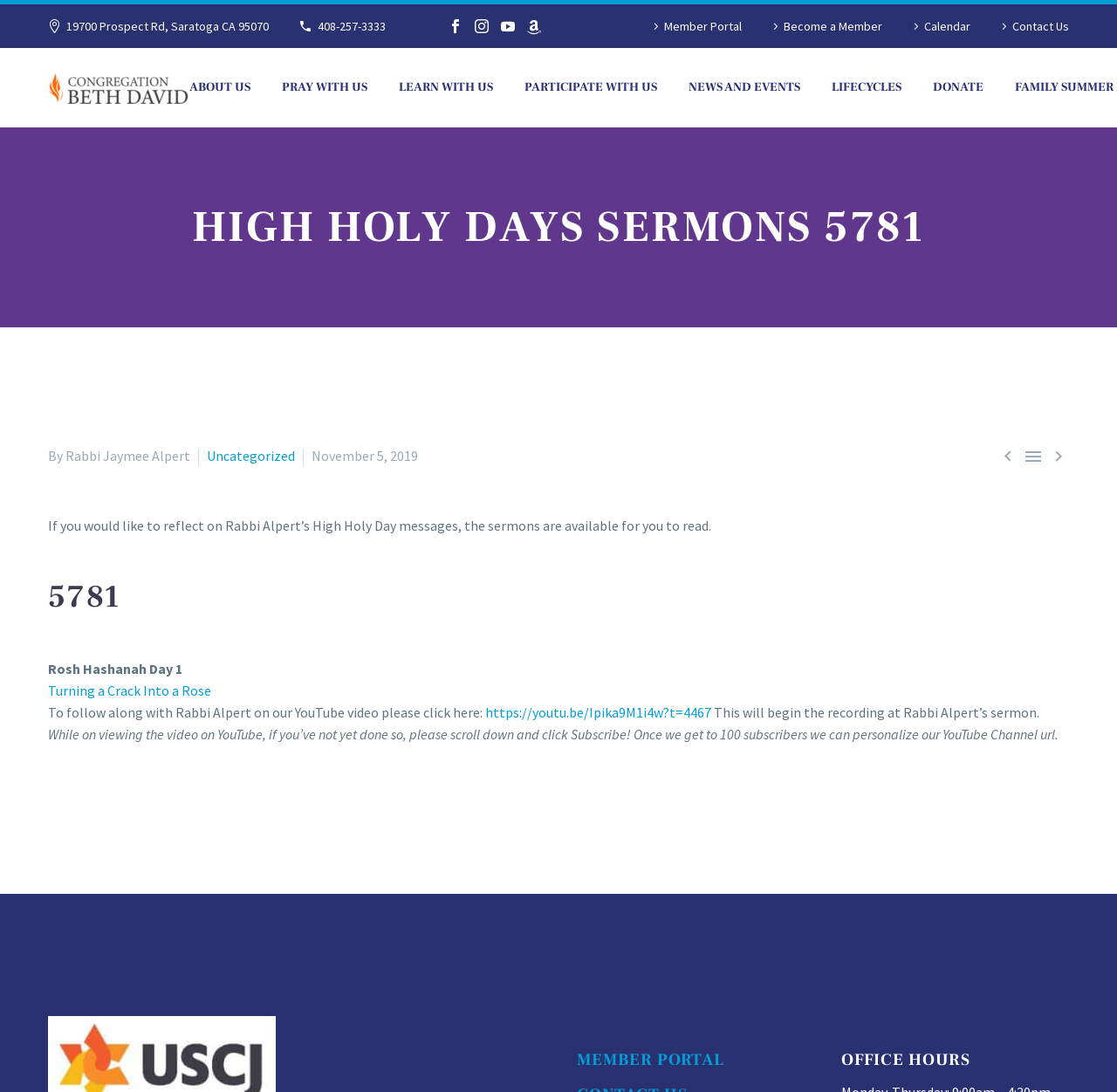Using the image as a reference, answer the following question in as much detail as possible:
What is the address of Congregation Beth David?

I found the address by looking at the static text element at the top of the webpage, which contains the address '19700 Prospect Rd, Saratoga CA 95070'.